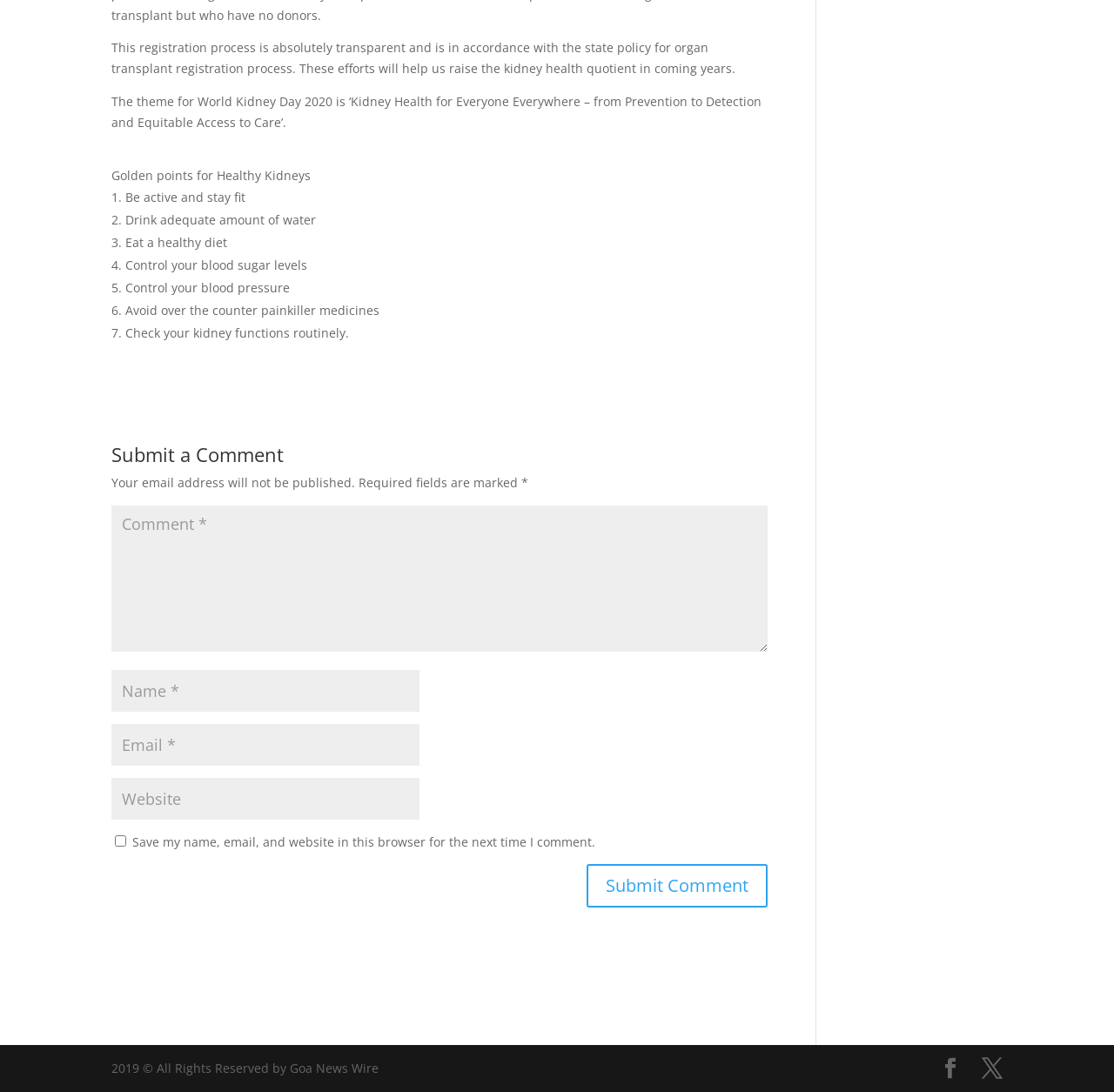Reply to the question with a single word or phrase:
What is the position of the 'Submit Comment' button on the webpage?

Bottom center